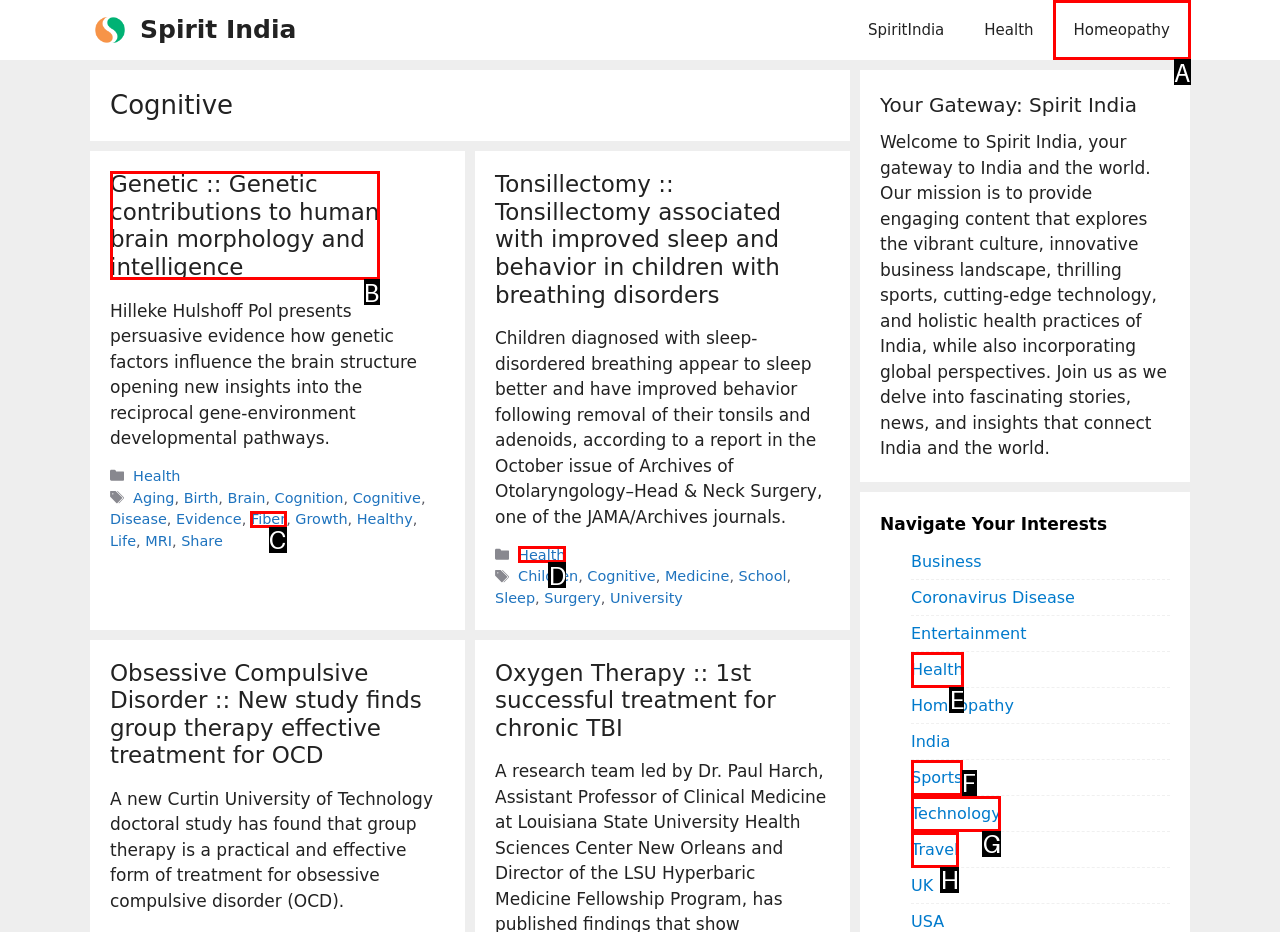Choose the UI element to click on to achieve this task: Visit the 'Homeopathy' page. Reply with the letter representing the selected element.

A